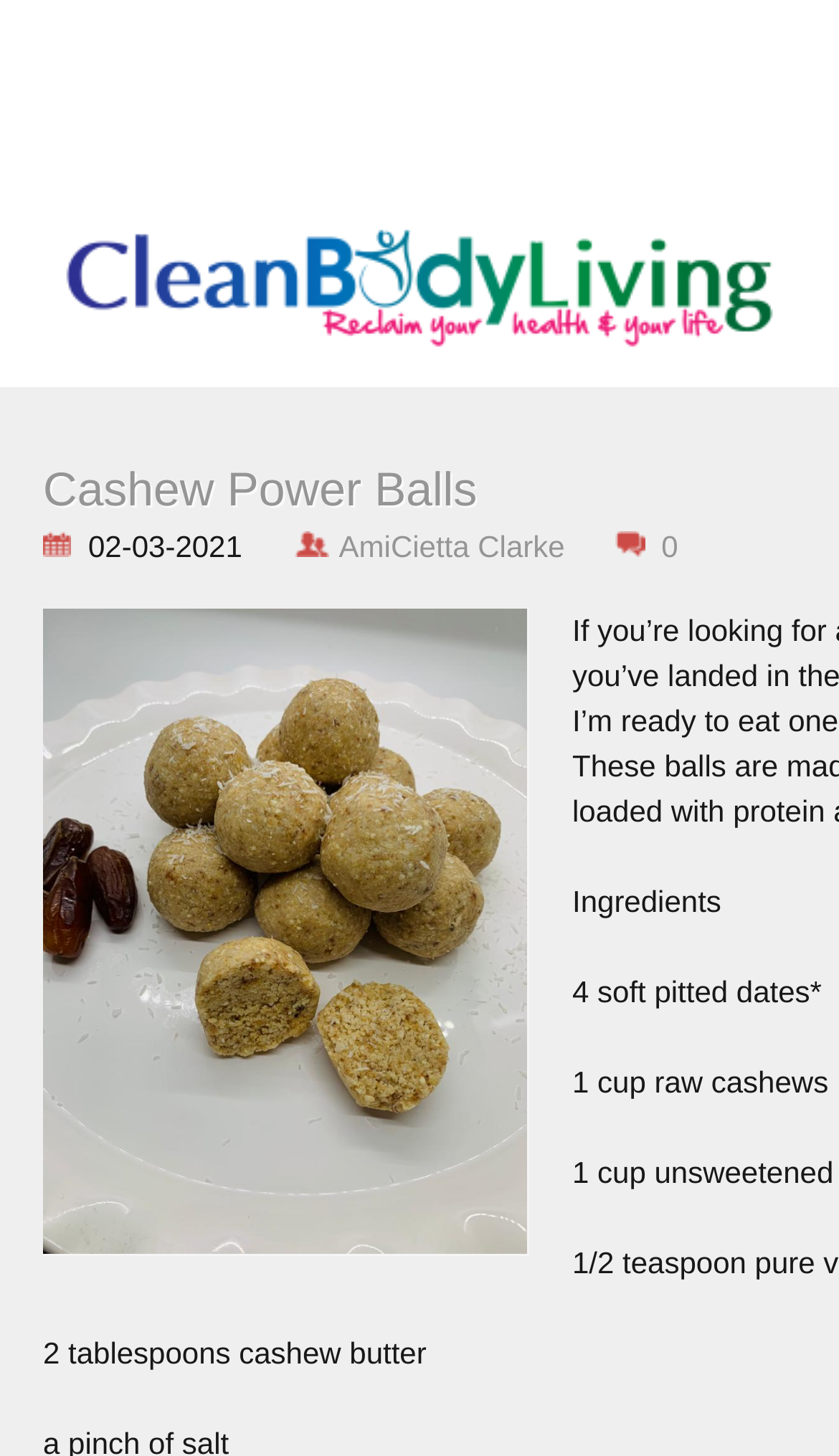Who is the author of the article?
Please give a well-detailed answer to the question.

I found the author's name by looking at the link element located next to the time element, which contains the text 'AmiCietta Clarke'.